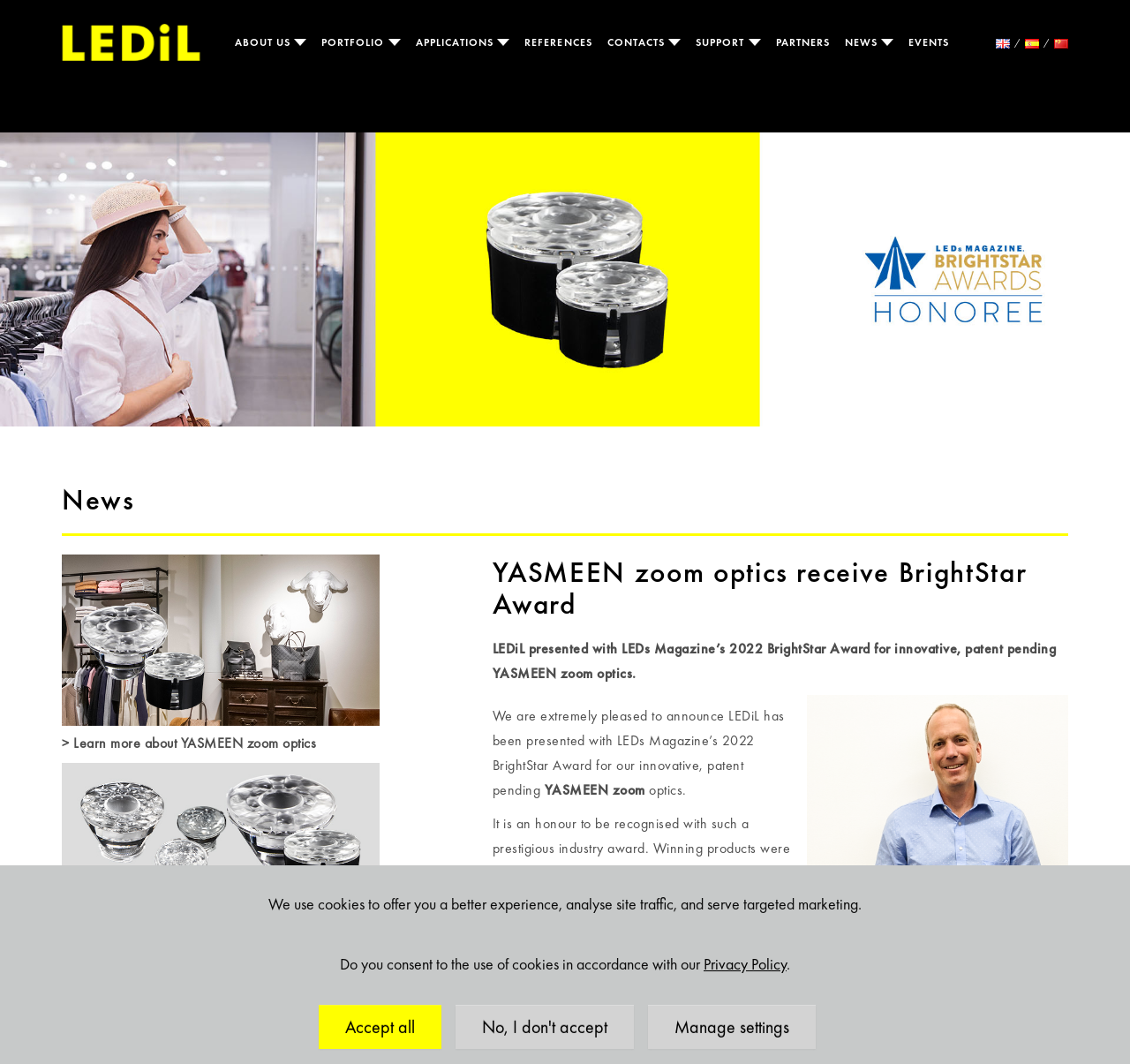Identify the bounding box coordinates of the element to click to follow this instruction: 'Learn more about YASMEEN zoom optics'. Ensure the coordinates are four float values between 0 and 1, provided as [left, top, right, bottom].

[0.061, 0.689, 0.28, 0.707]